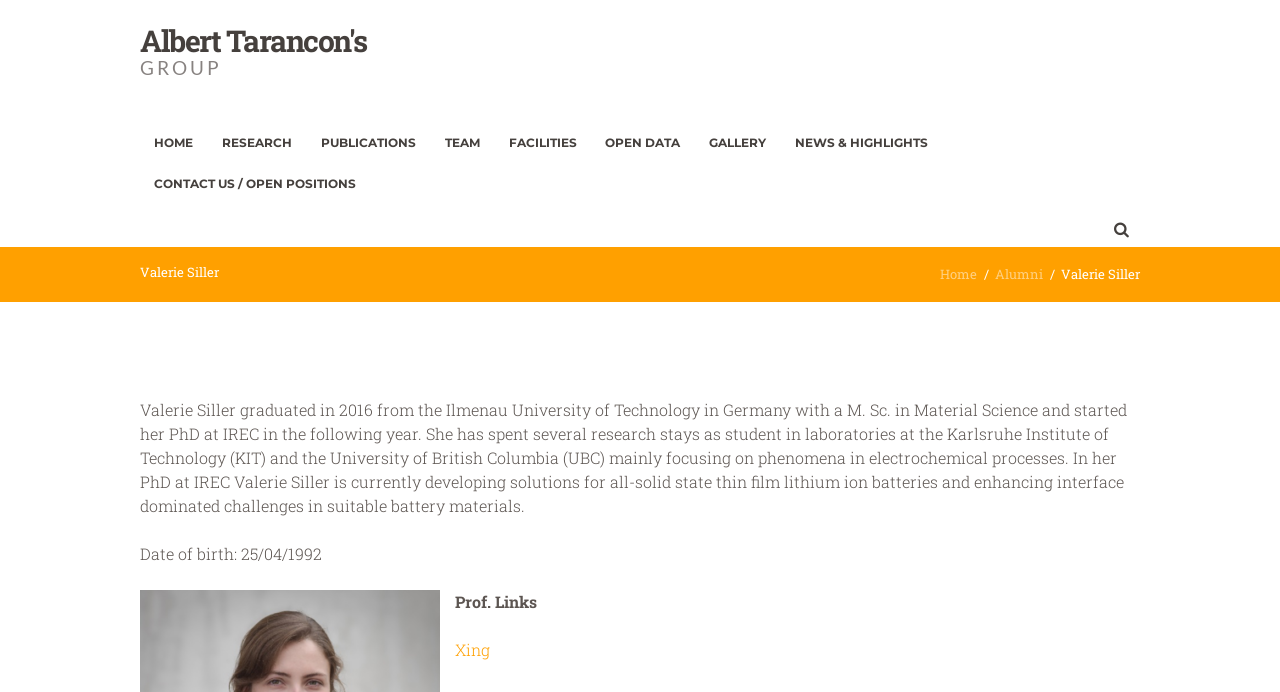Find the bounding box coordinates of the clickable element required to execute the following instruction: "check NEWS & HIGHLIGHTS". Provide the coordinates as four float numbers between 0 and 1, i.e., [left, top, right, bottom].

[0.61, 0.178, 0.736, 0.237]